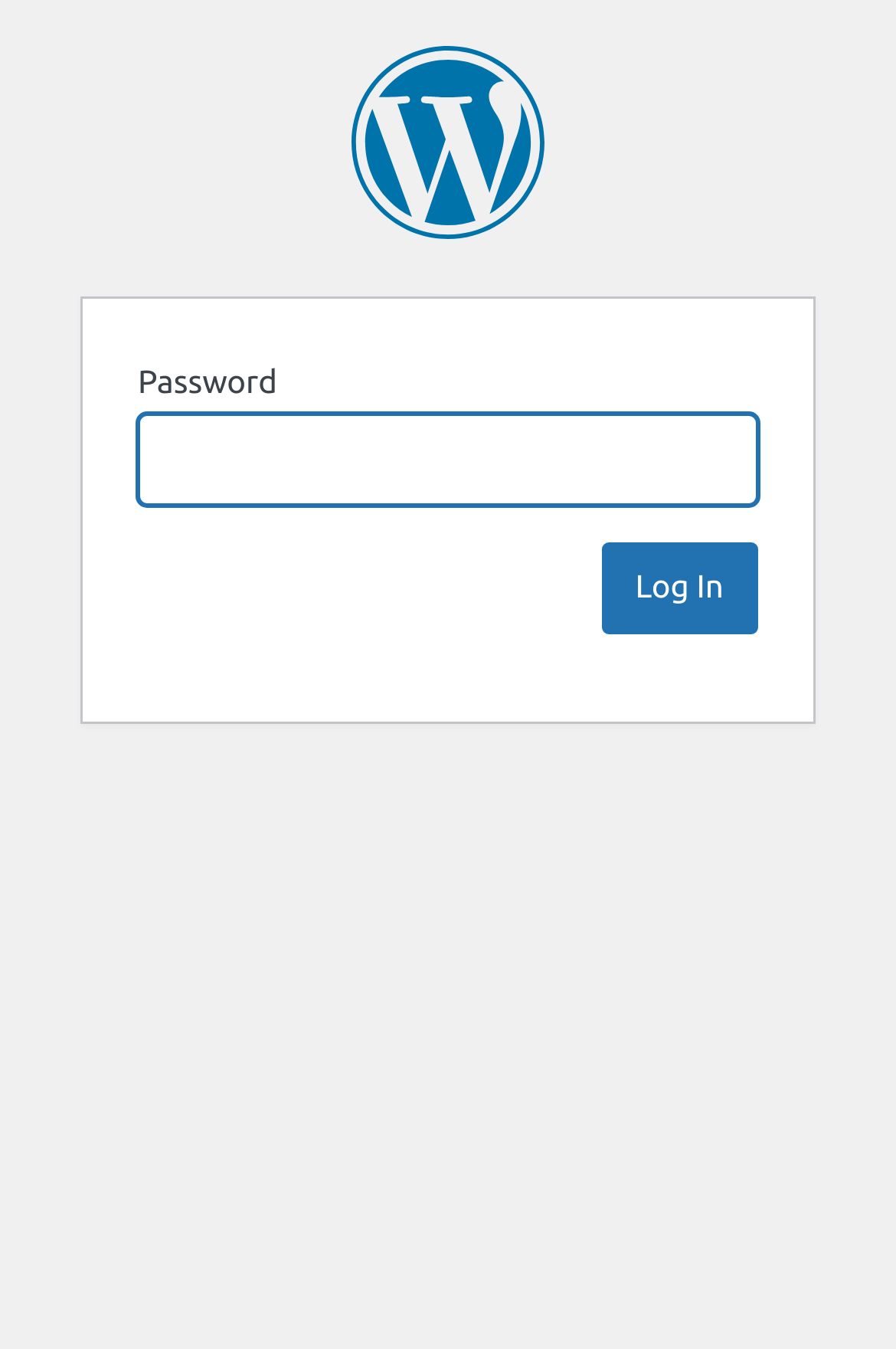Predict the bounding box of the UI element based on this description: "Independent Estate Agents Yeovil".

[0.09, 0.034, 0.91, 0.177]